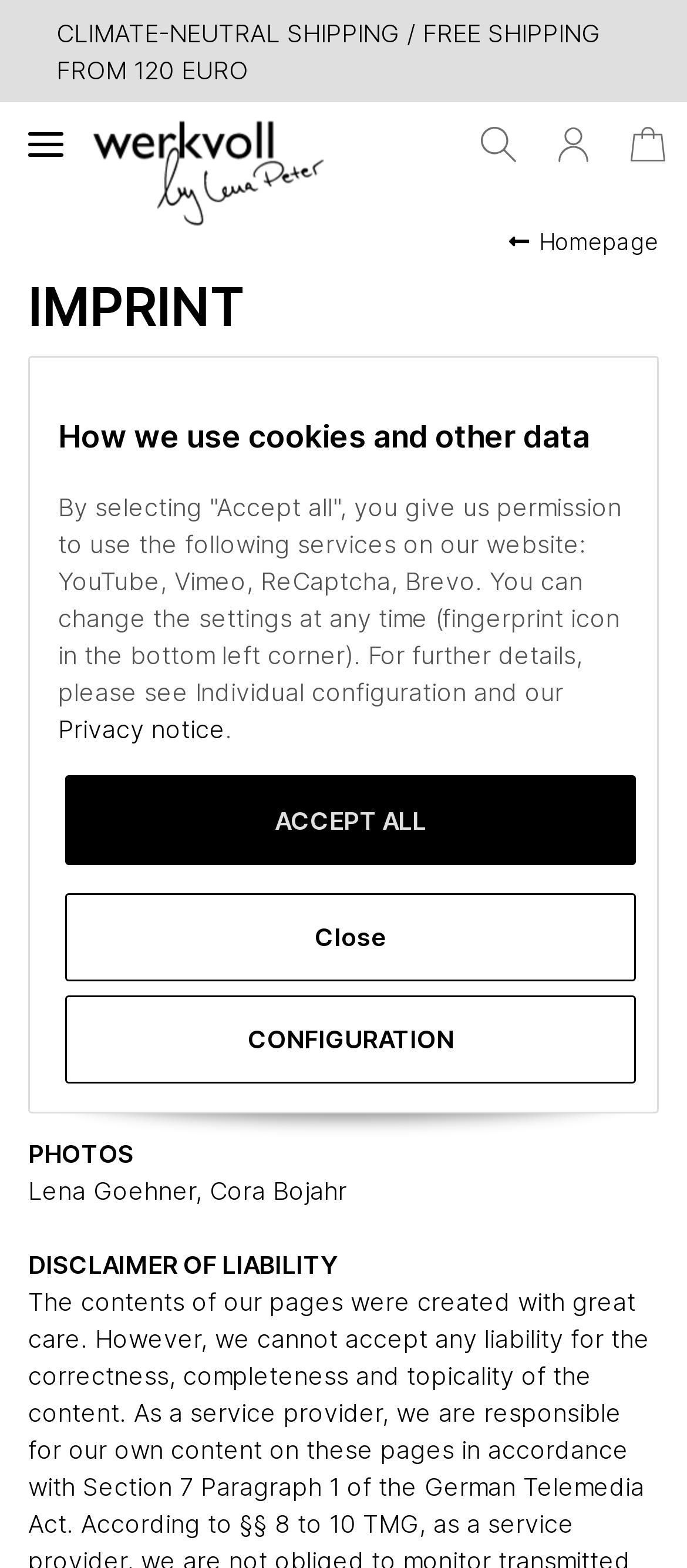Could you specify the bounding box coordinates for the clickable section to complete the following instruction: "Go to 'My Account'"?

[0.782, 0.07, 0.887, 0.113]